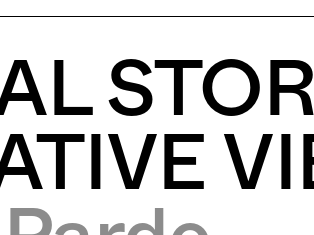What is the focus of the exhibition?
By examining the image, provide a one-word or phrase answer.

Emerging talent